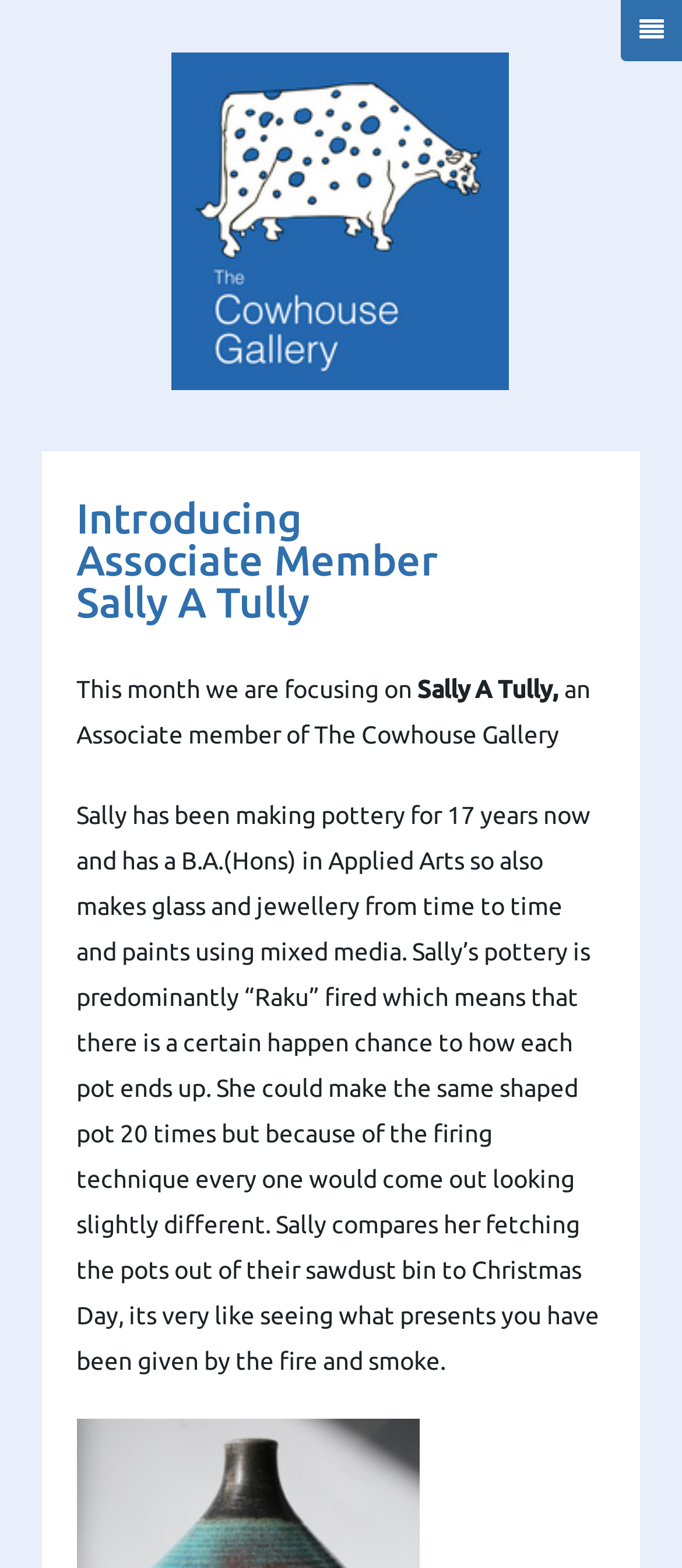What is Sally A Tully's profession?
Based on the visual details in the image, please answer the question thoroughly.

Based on the webpage, Sally A Tully is an Associate member of The Cowhouse Gallery, and the text describes her as making pottery for 17 years, which implies that her profession is a pottery maker.